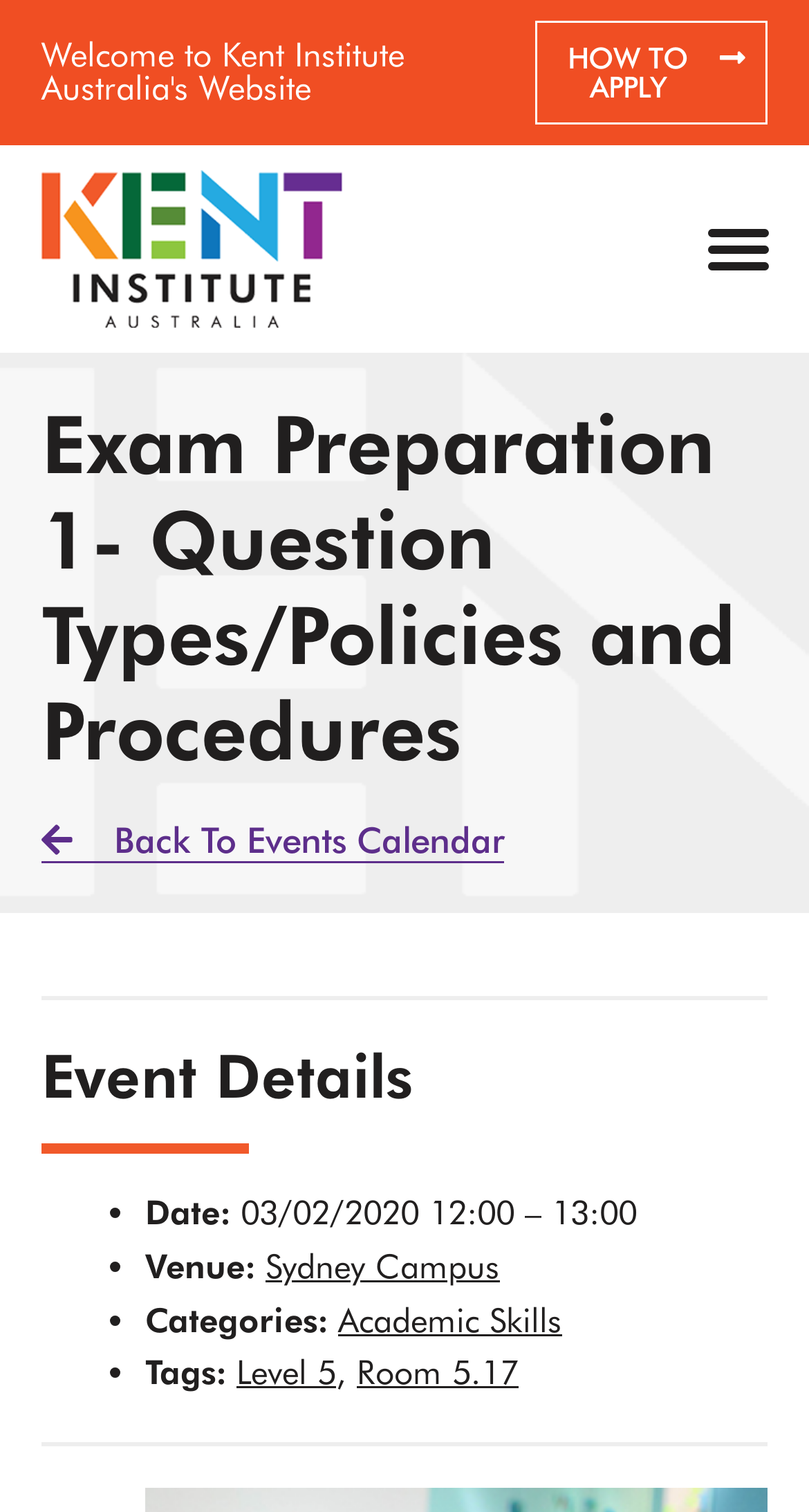Give the bounding box coordinates for the element described by: "Menu".

[0.851, 0.132, 0.974, 0.198]